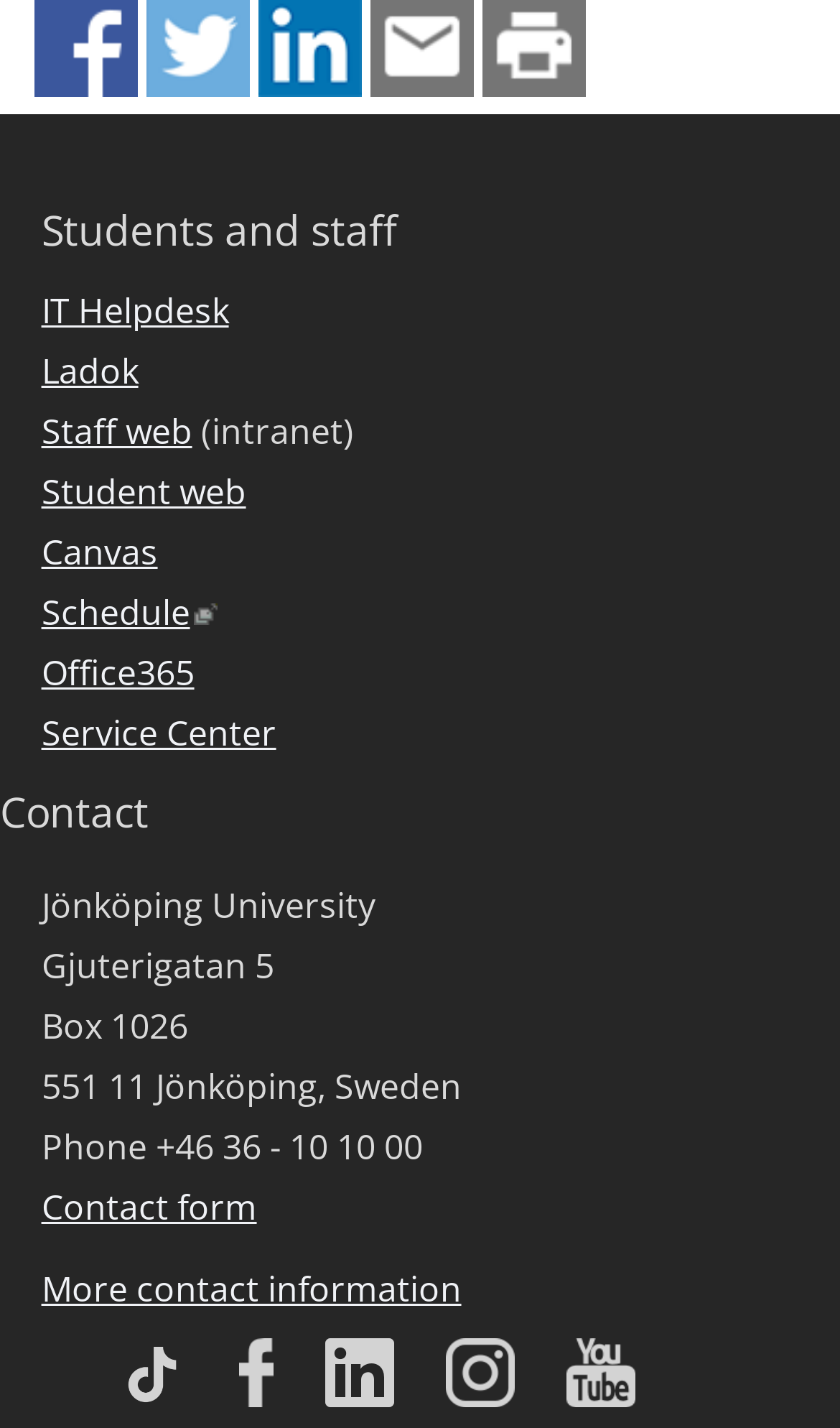What social media channels can be accessed from the page?
Provide a thorough and detailed answer to the question.

The page provides links to access the university's social media channels, including YouTube, Facebook, LinkedIn, and Instagram, as indicated by the link elements with corresponding image elements at the bottom of the page.